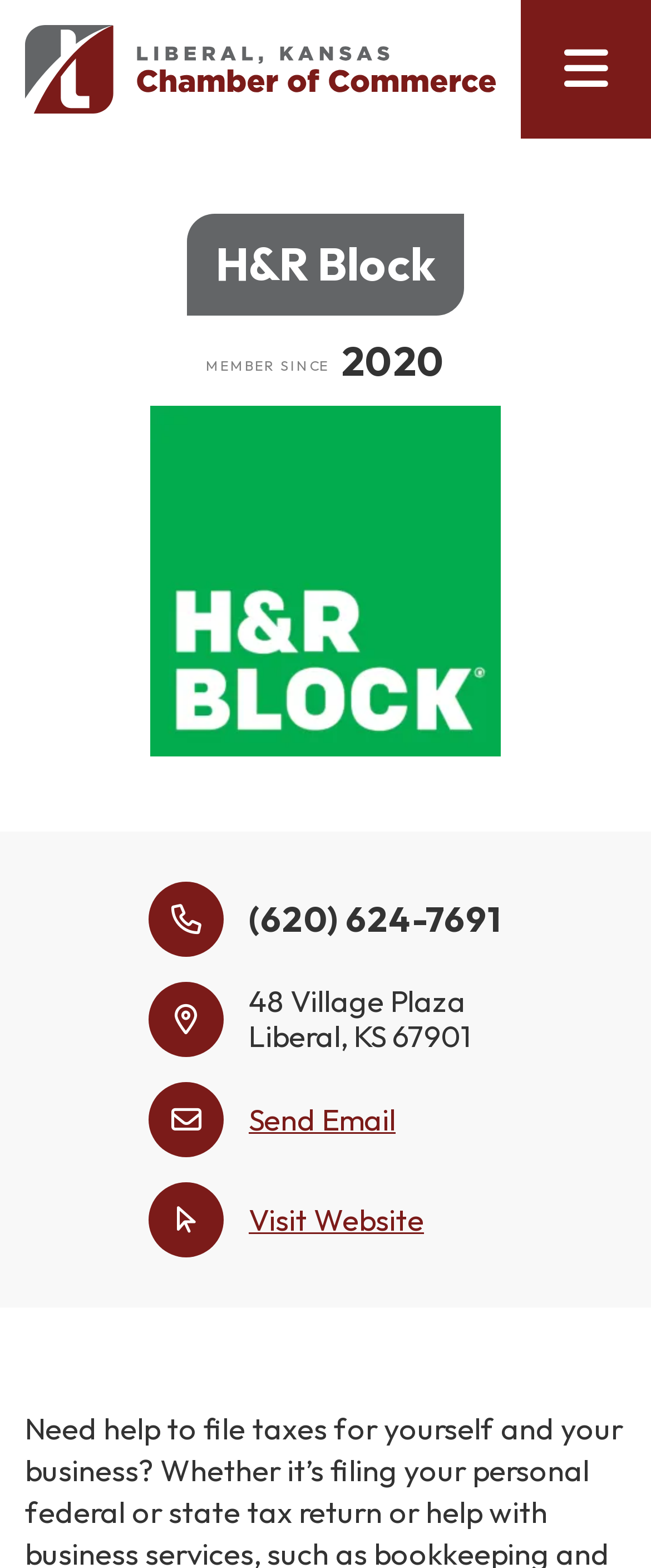Please specify the bounding box coordinates of the area that should be clicked to accomplish the following instruction: "Learn about 'Health'". The coordinates should consist of four float numbers between 0 and 1, i.e., [left, top, right, bottom].

None